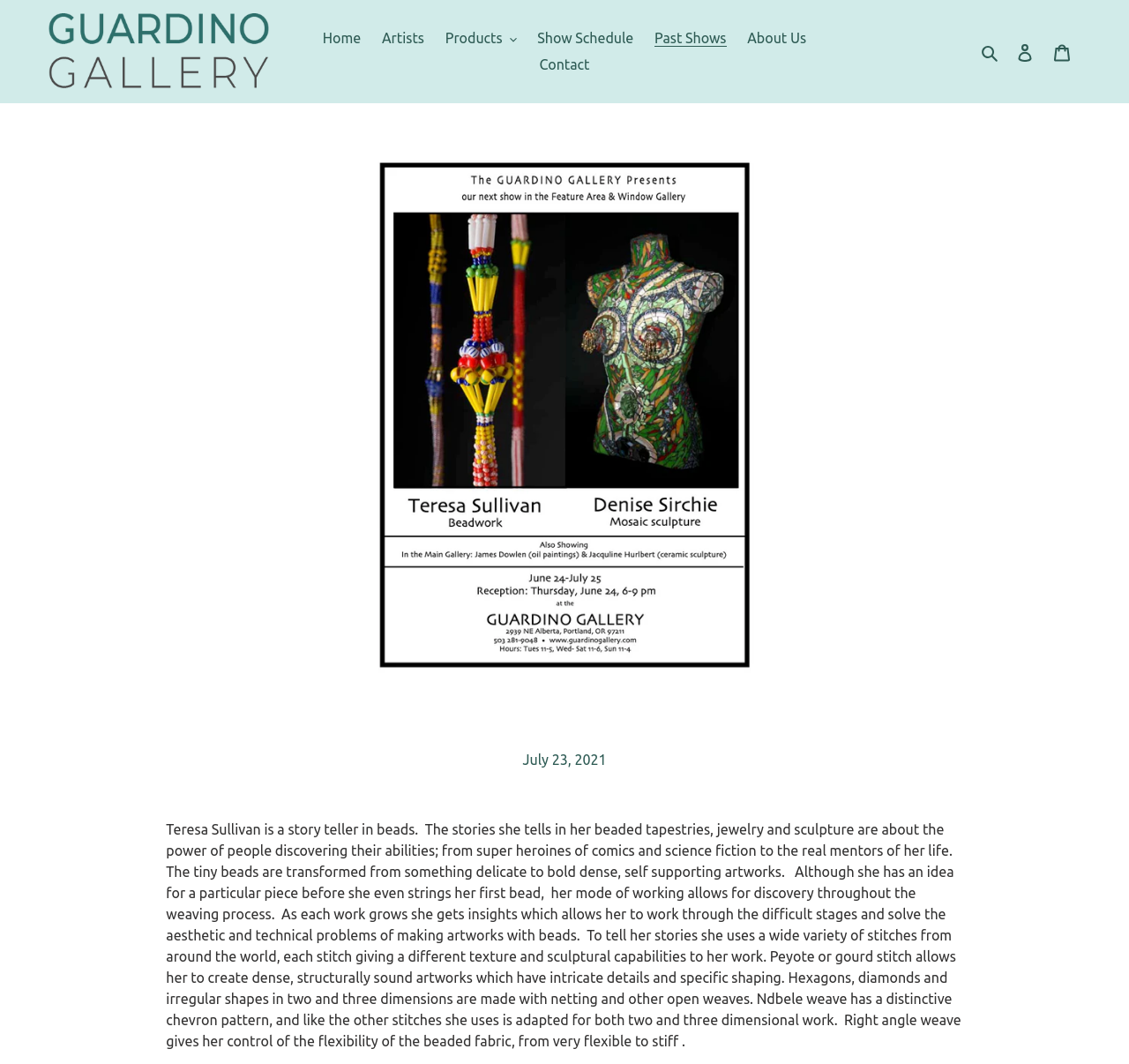Indicate the bounding box coordinates of the clickable region to achieve the following instruction: "Click the 'Artists' link."

[0.33, 0.024, 0.384, 0.048]